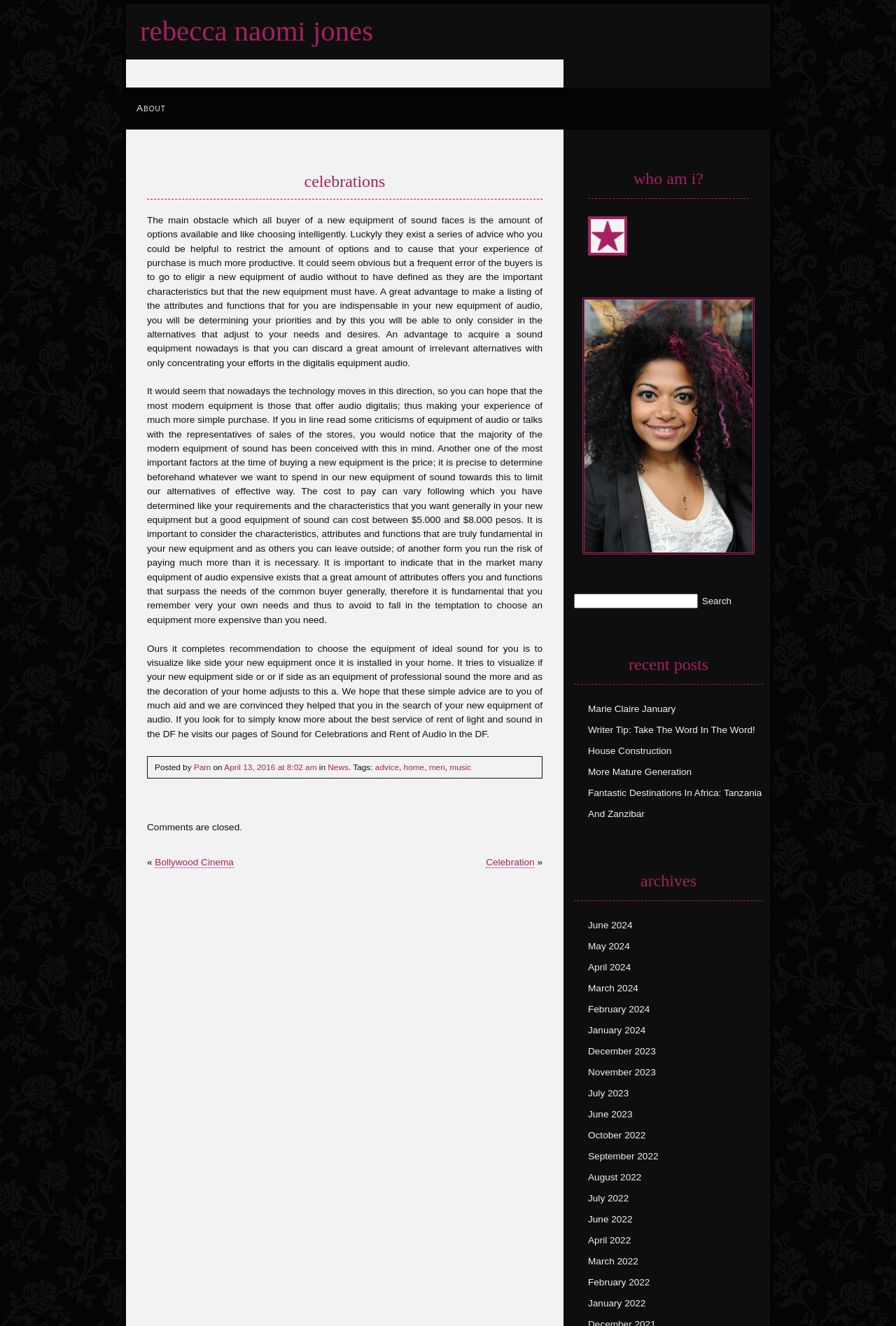Respond to the following query with just one word or a short phrase: 
What is the name of the author?

Rebecca Naomi Jones